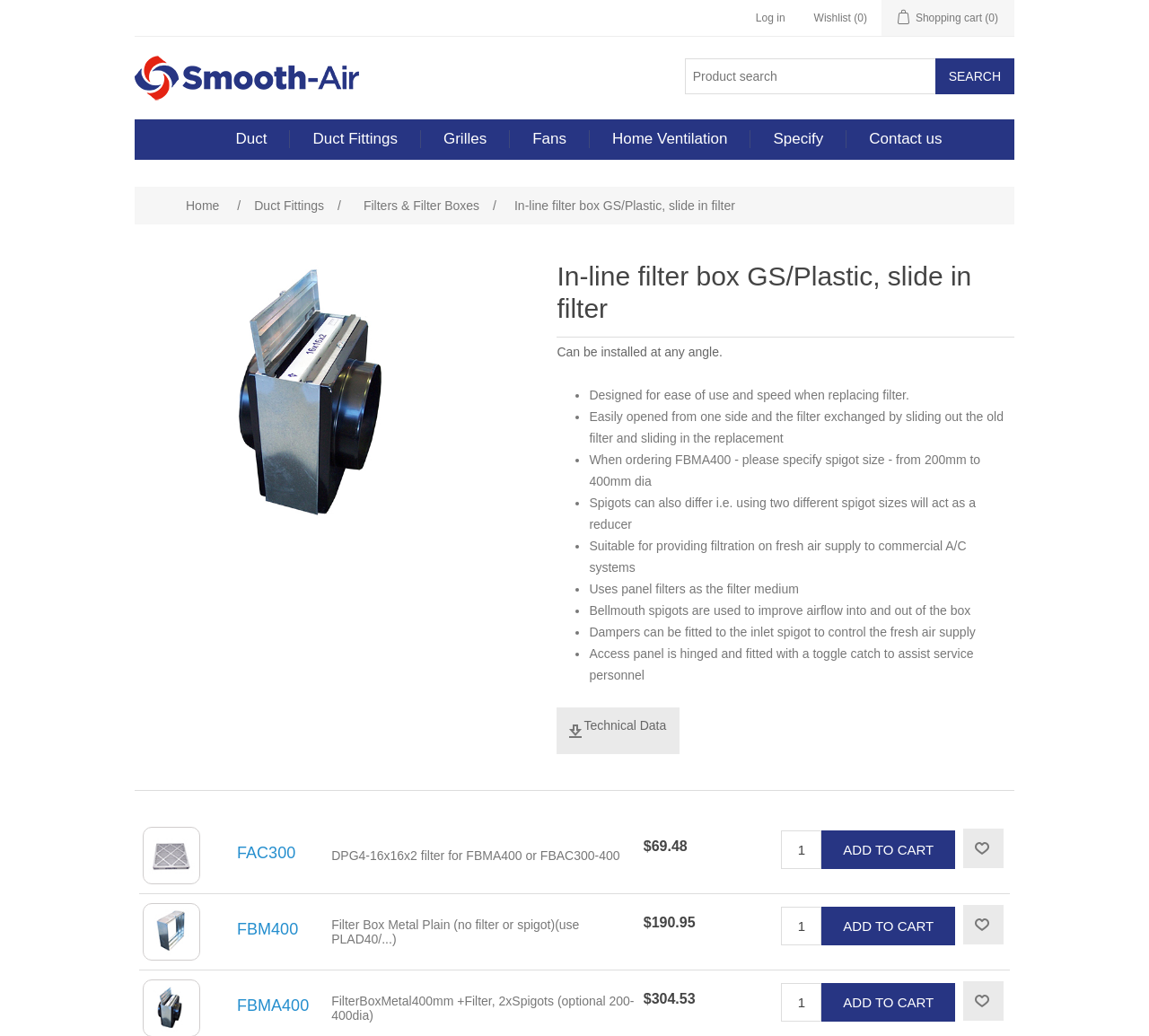Please find the bounding box coordinates in the format (top-left x, top-left y, bottom-right x, bottom-right y) for the given element description. Ensure the coordinates are floating point numbers between 0 and 1. Description: Specify

[0.665, 0.126, 0.724, 0.143]